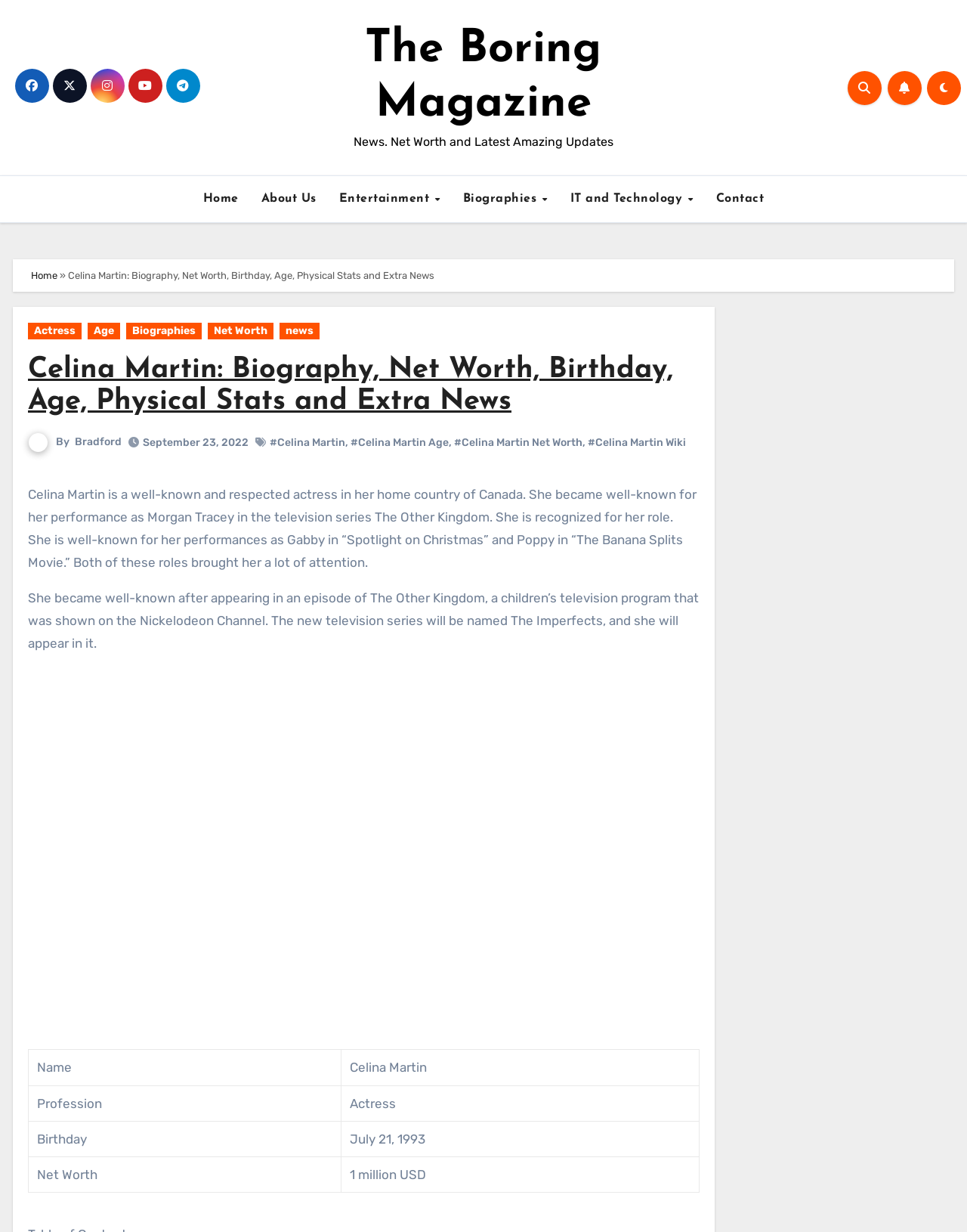Please identify the bounding box coordinates of the element's region that should be clicked to execute the following instruction: "Click on the Home link". The bounding box coordinates must be four float numbers between 0 and 1, i.e., [left, top, right, bottom].

[0.198, 0.148, 0.258, 0.175]